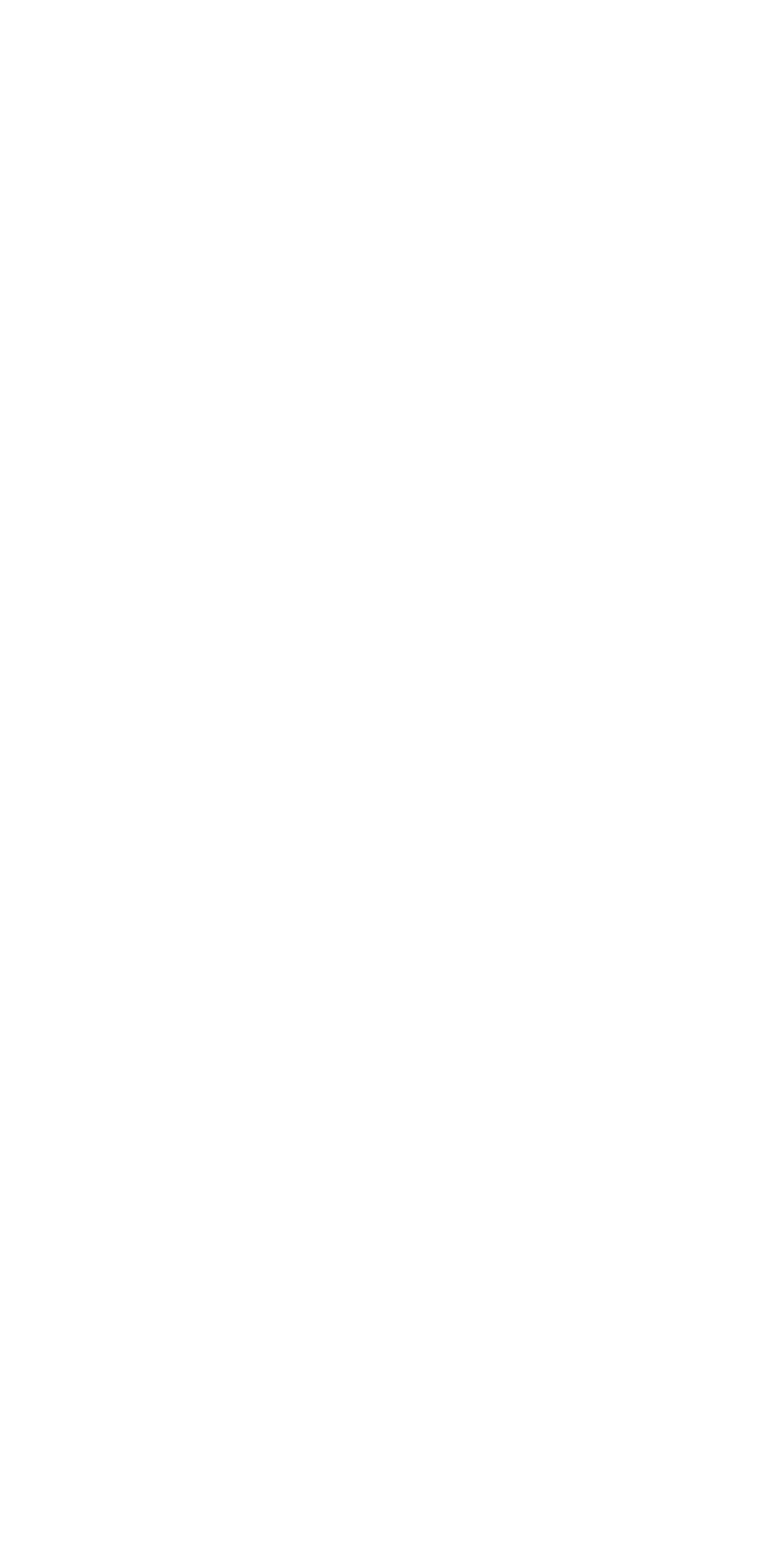What is the company name of these job postings?
Craft a detailed and extensive response to the question.

I looked at the heading element with the OCR text 'More jobs at Too Good To Go', which suggests that the company name of these job postings is Too Good To Go.